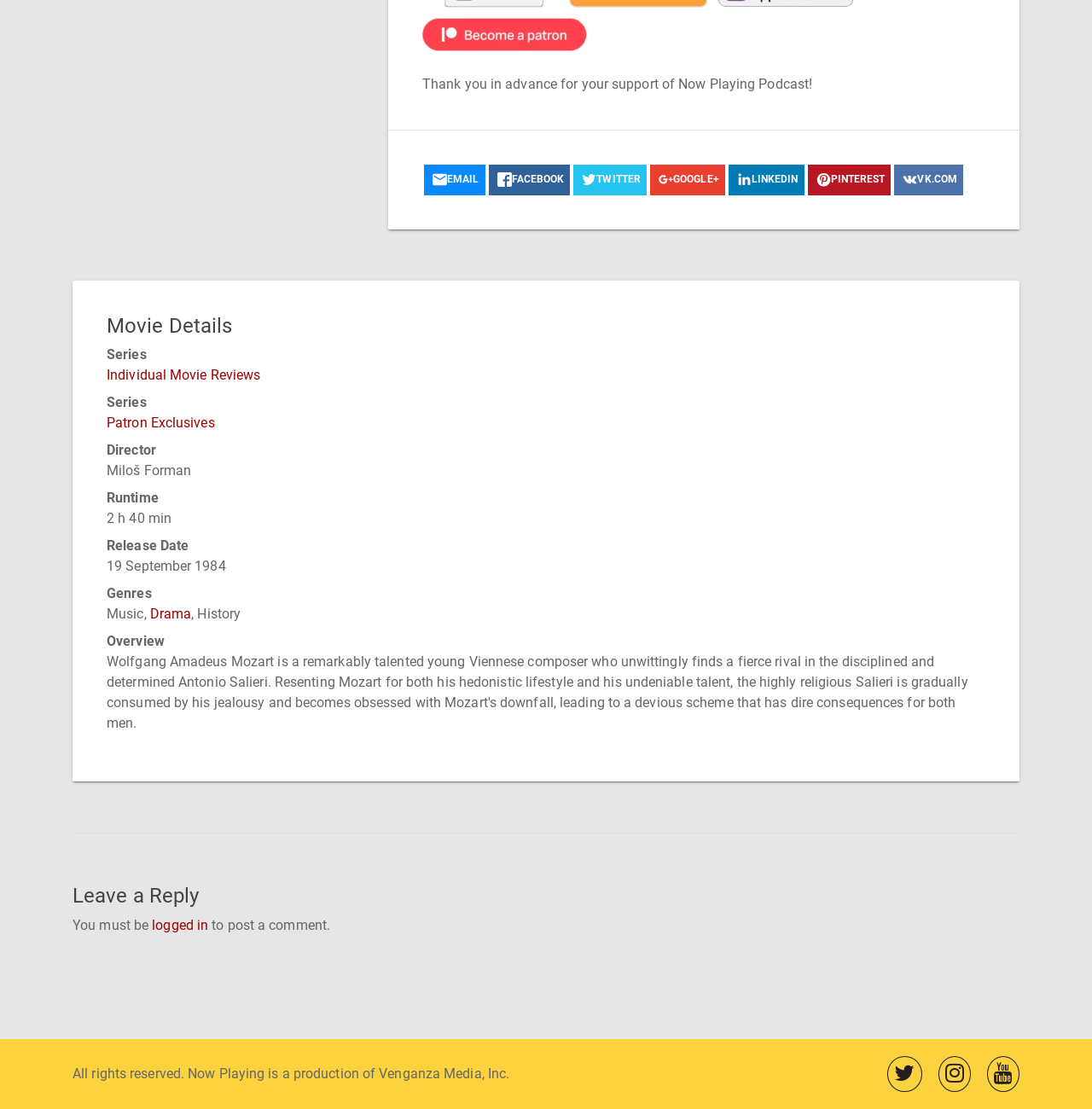Identify the bounding box coordinates of the region that should be clicked to execute the following instruction: "Click the Patreon link".

[0.387, 0.023, 0.538, 0.038]